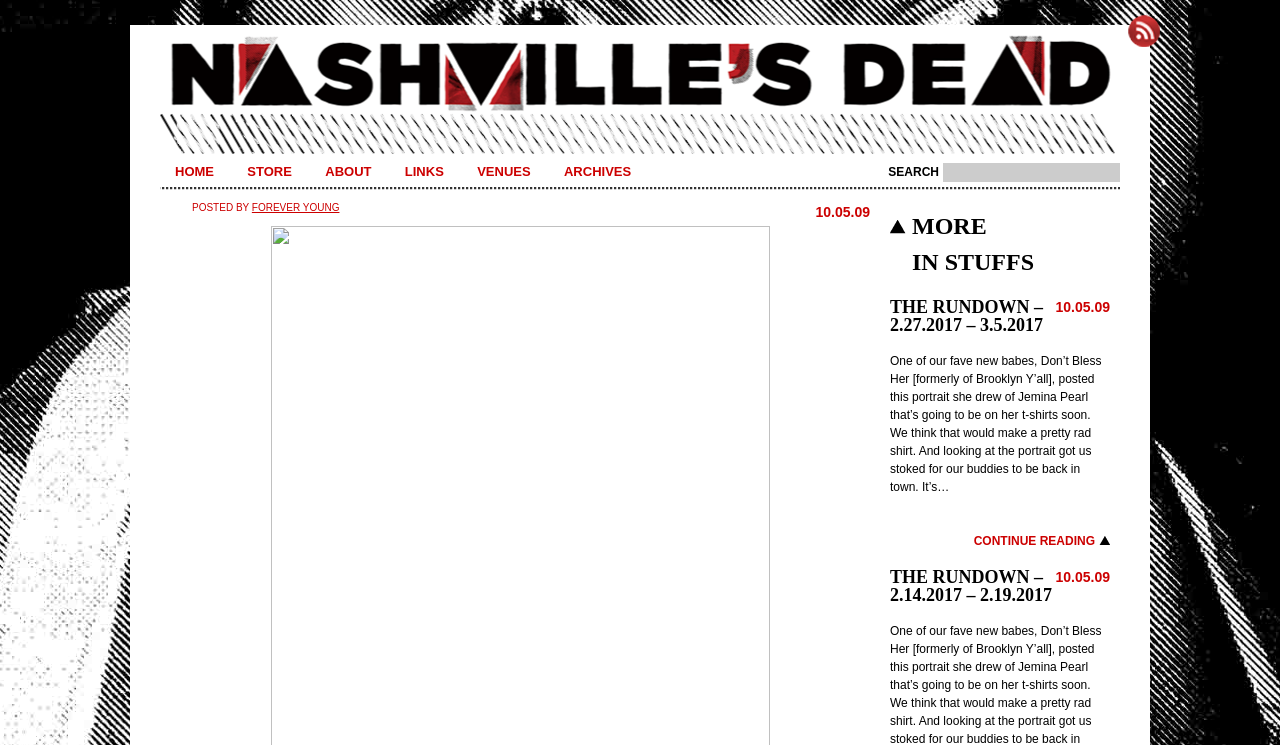How many articles are displayed on the webpage?
Utilize the information in the image to give a detailed answer to the question.

I counted the number of article headings on the webpage, which are 'THE RUNDOWN – 2.27.2017 – 03.5.2017', 'THE RUNDOWN – 2.14.2017 – 02.19.2017', and 'MORE IN STUFFS'. There are 3 articles displayed on the webpage.